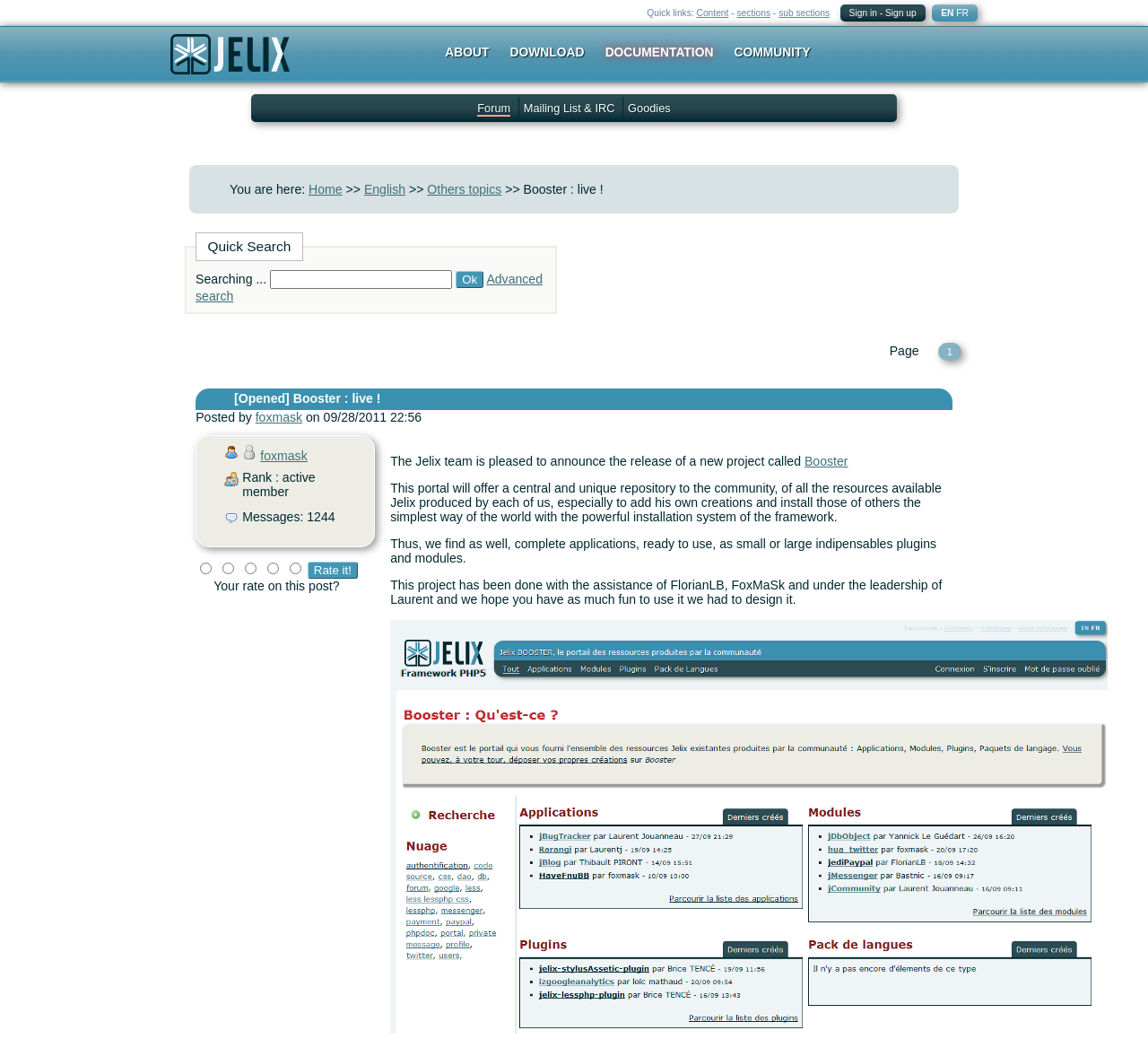Using the webpage screenshot, find the UI element described by parent_node: Quick Search name="validate" value="Ok". Provide the bounding box coordinates in the format (top-left x, top-left y, bottom-right x, bottom-right y), ensuring all values are floating point numbers between 0 and 1.

[0.397, 0.261, 0.421, 0.278]